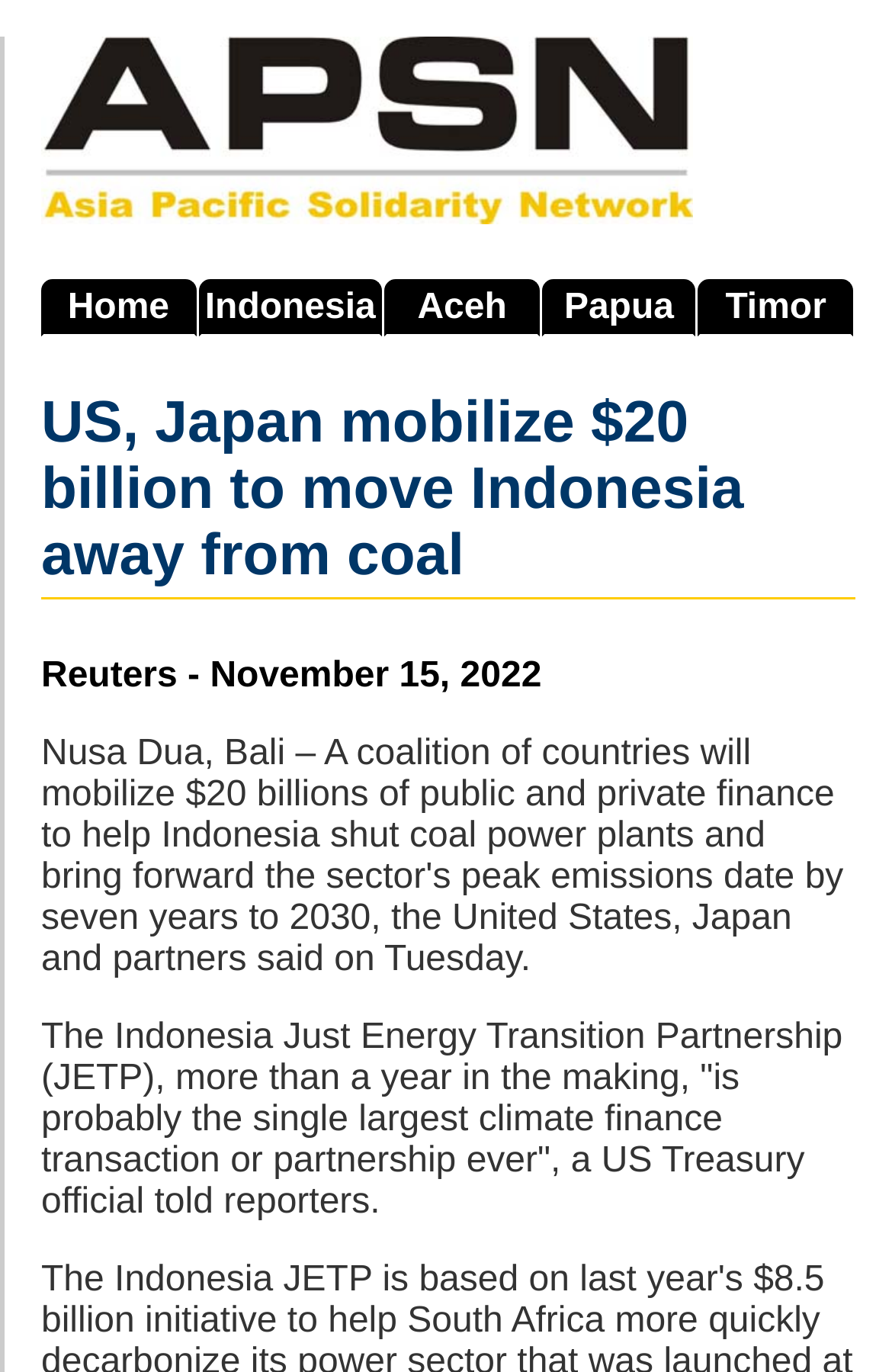Answer the question using only a single word or phrase: 
How many links are in the top navigation bar?

5